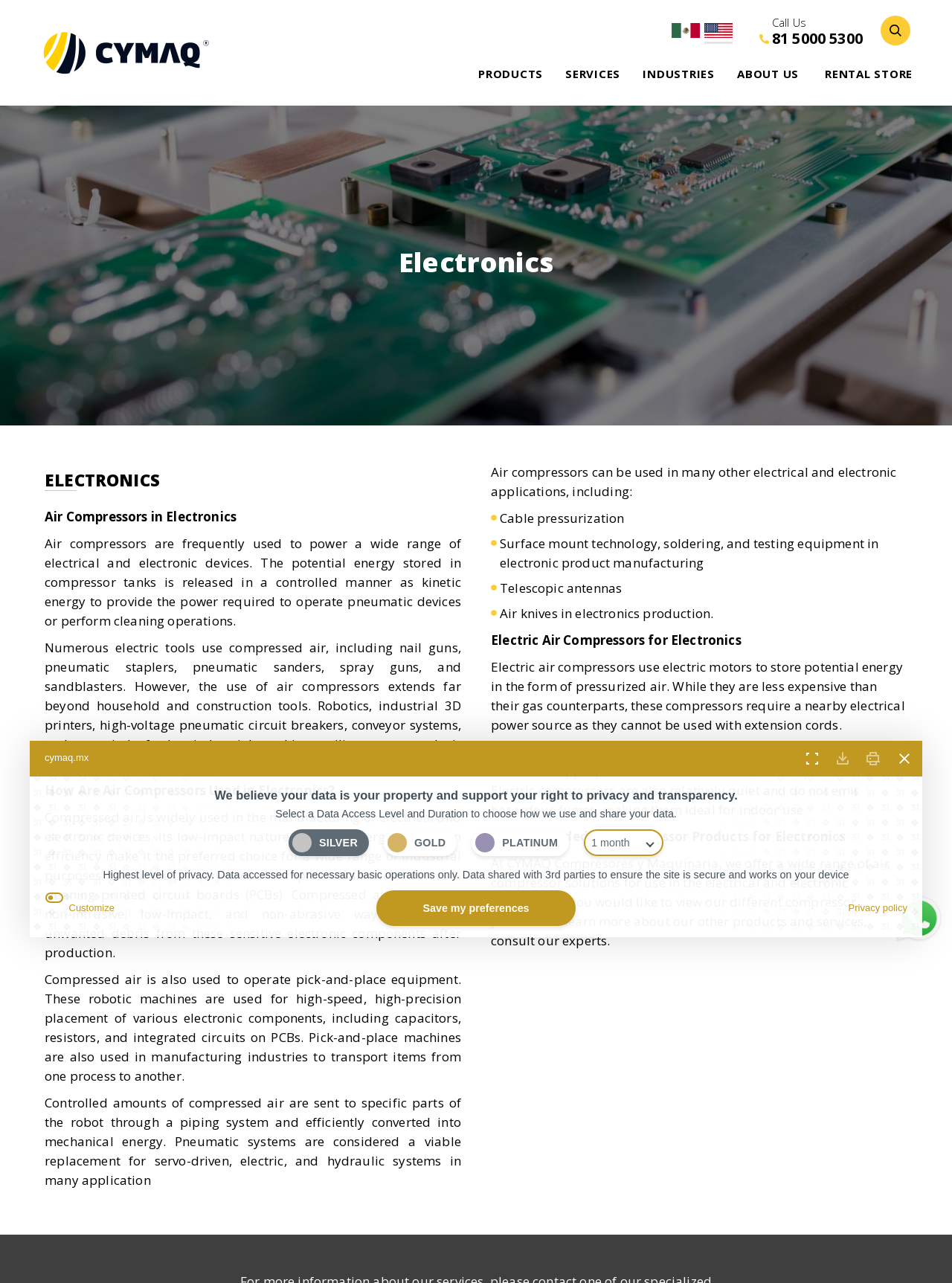Please provide a detailed answer to the question below by examining the image:
What is the company name?

The company name is CYMAQ, which can be found in the image description 'CYMAQ brinda ofrce soluciones a la Industria Electrónica' and also in the link text 'CYMAQ Compresores y Maquinaria'.